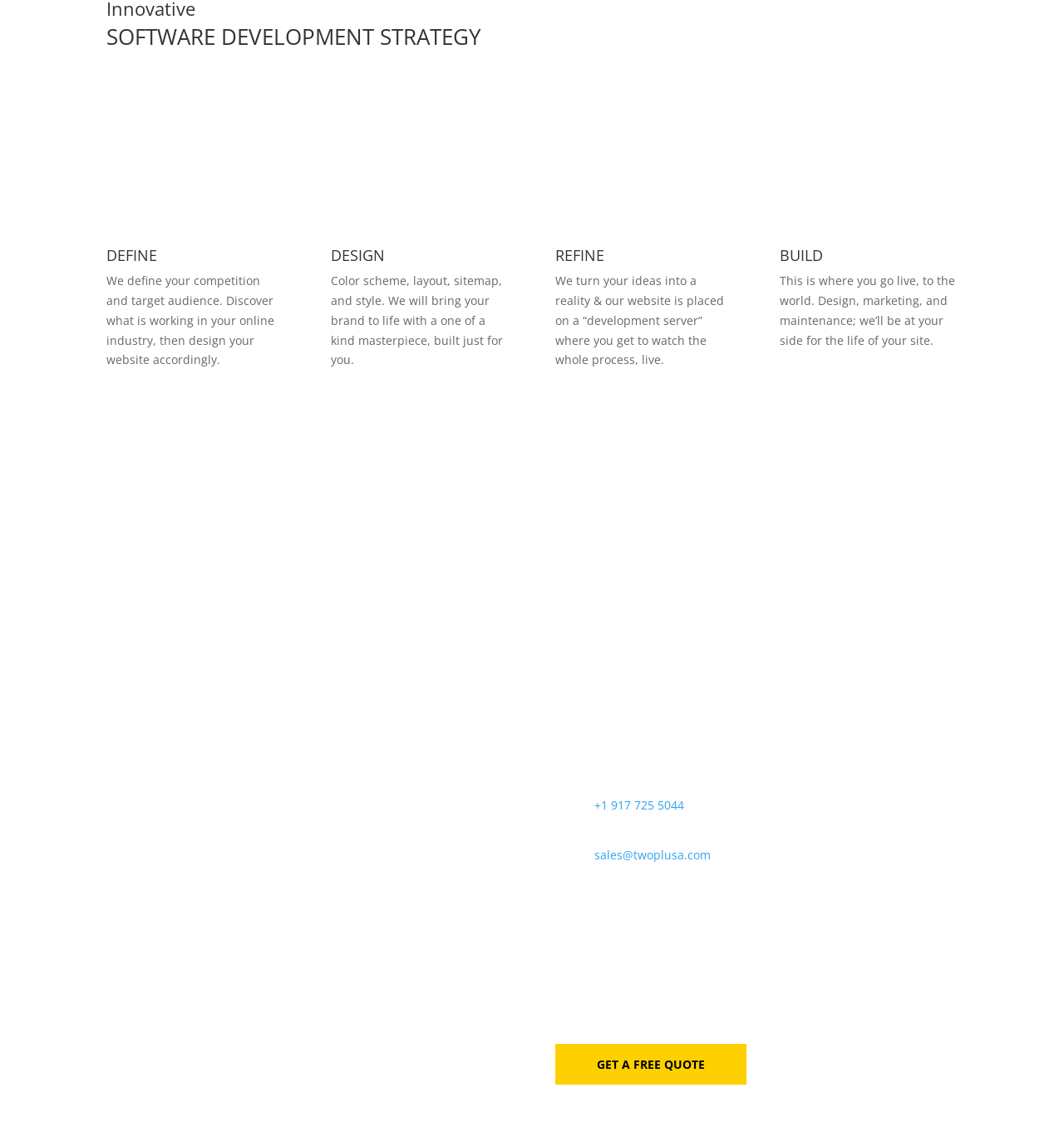Please identify the coordinates of the bounding box that should be clicked to fulfill this instruction: "Contact us".

[0.522, 0.44, 0.9, 0.466]